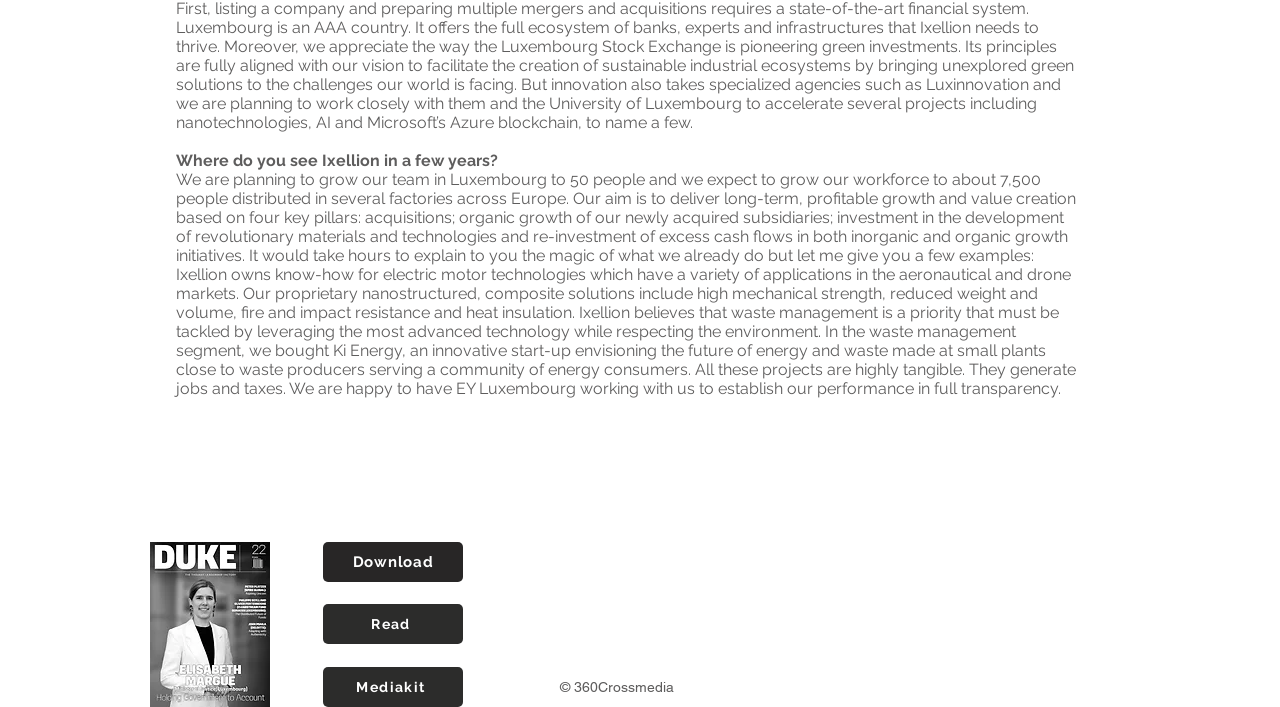How many people is Ixellion planning to have in its team in Luxembourg? Look at the image and give a one-word or short phrase answer.

50 people